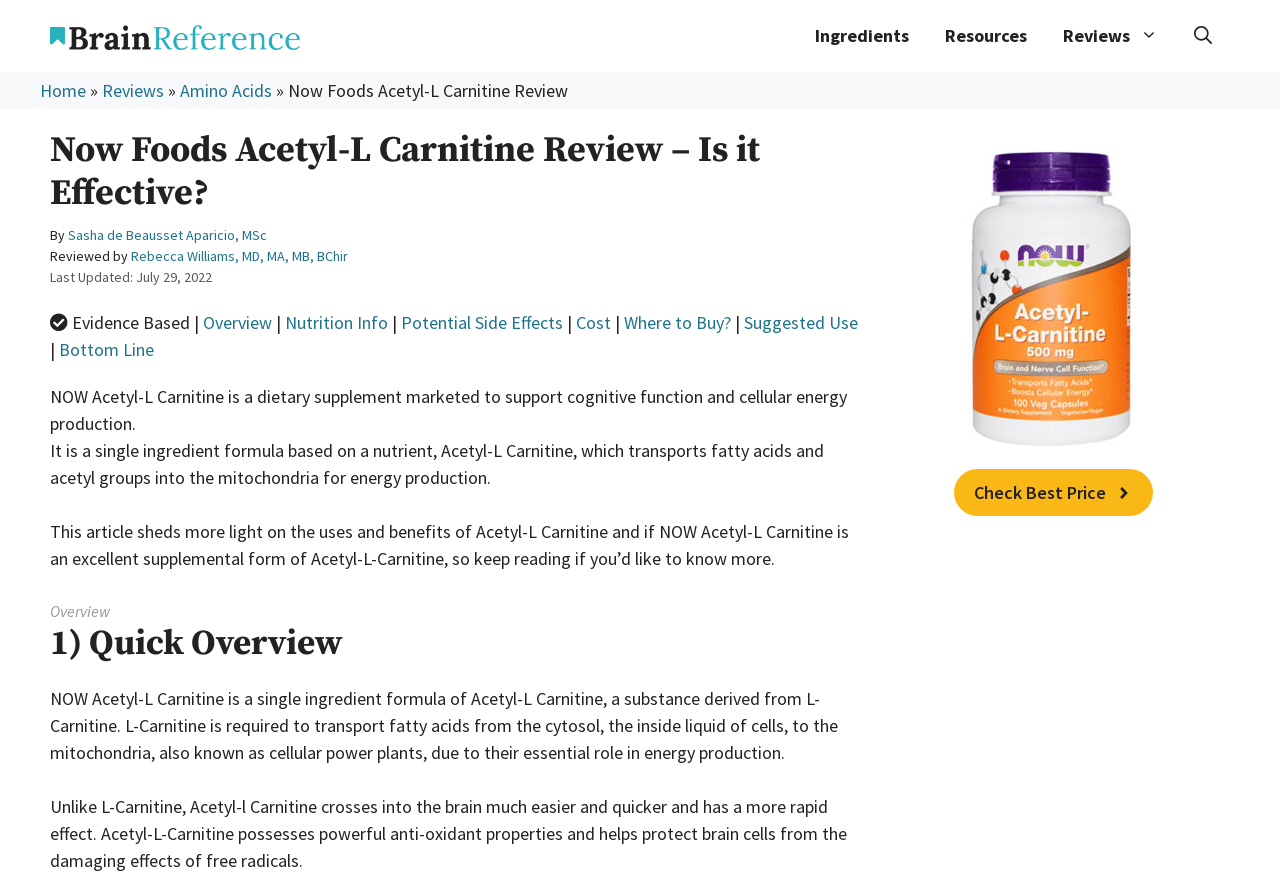Determine the bounding box coordinates of the clickable region to carry out the instruction: "Click the 'Blog' link".

None